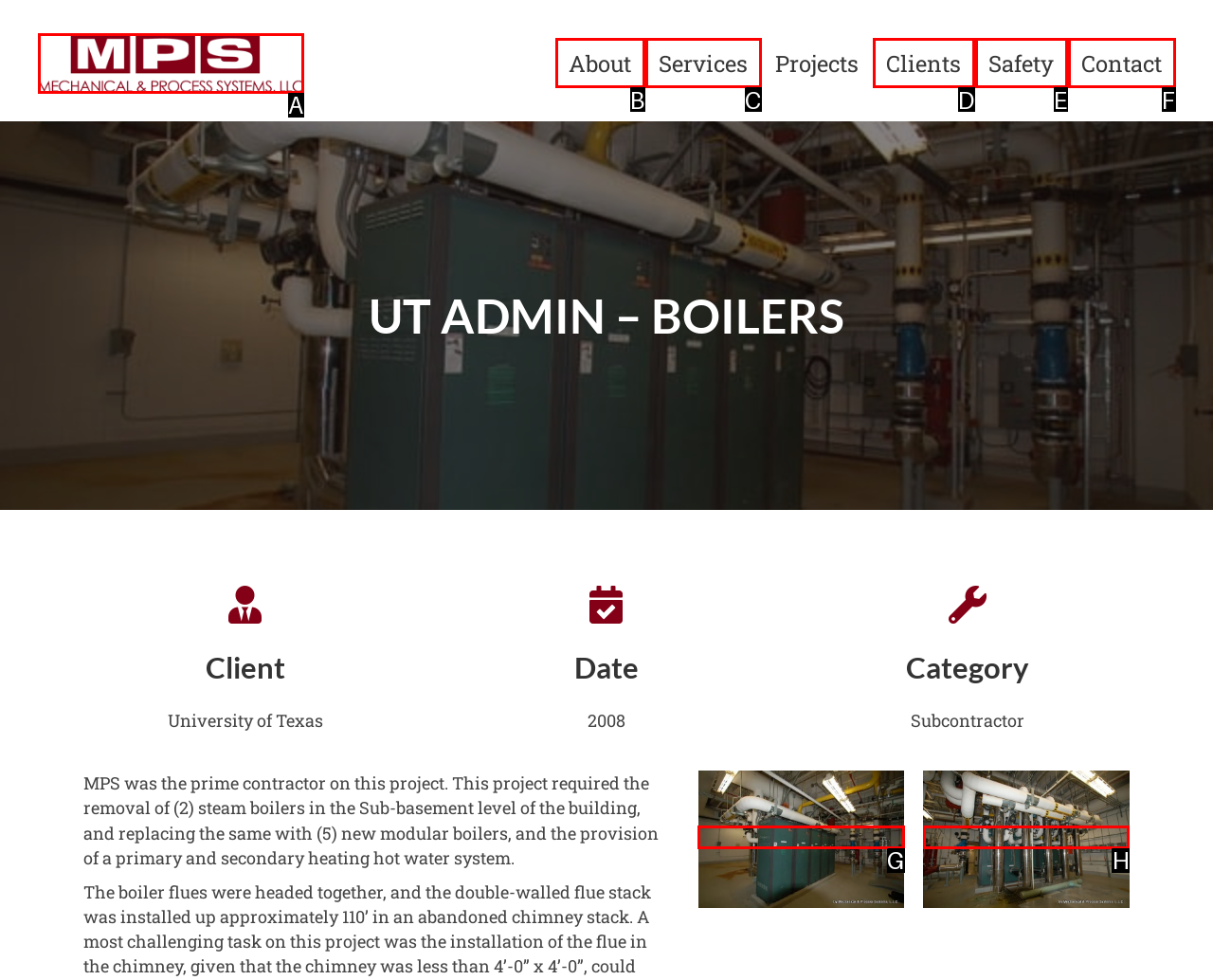Select the HTML element that best fits the description: Mission
Respond with the letter of the correct option from the choices given.

None